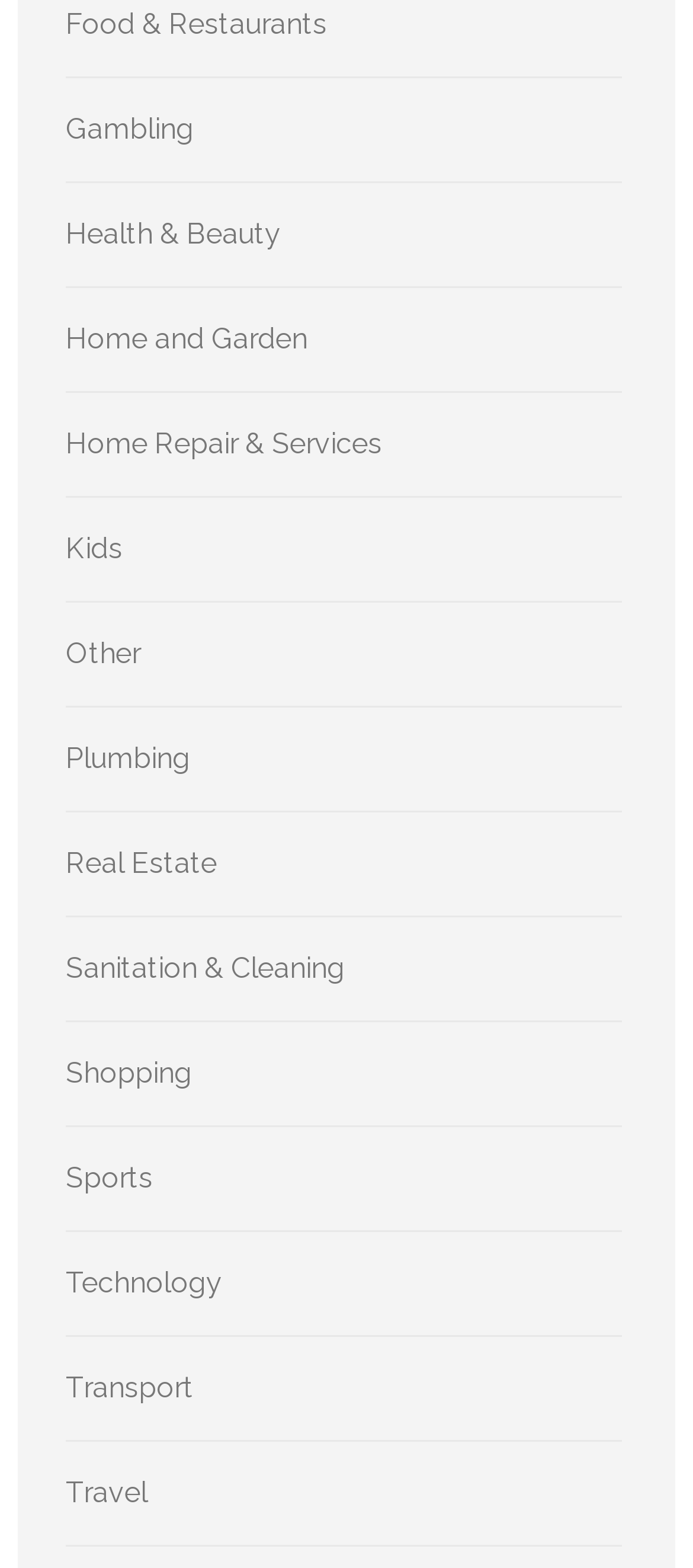Respond to the following query with just one word or a short phrase: 
What categories are available on this webpage?

Multiple categories